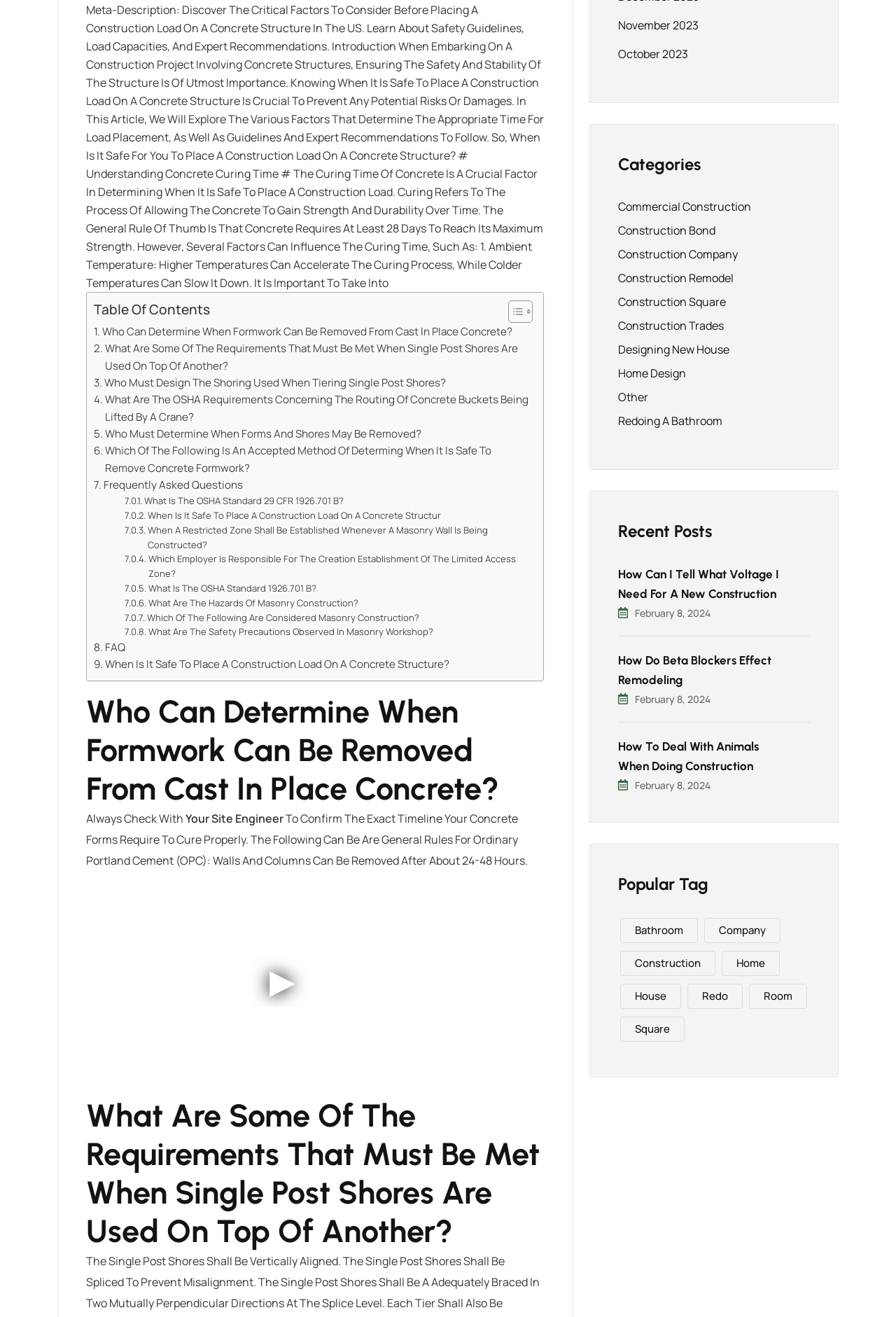Please predict the bounding box coordinates of the element's region where a click is necessary to complete the following instruction: "Read the article 'When Is It Safe To Place A Construction Load On A Concrete Structure?'". The coordinates should be represented by four float numbers between 0 and 1, i.e., [left, top, right, bottom].

[0.096, 0.043, 0.607, 0.221]